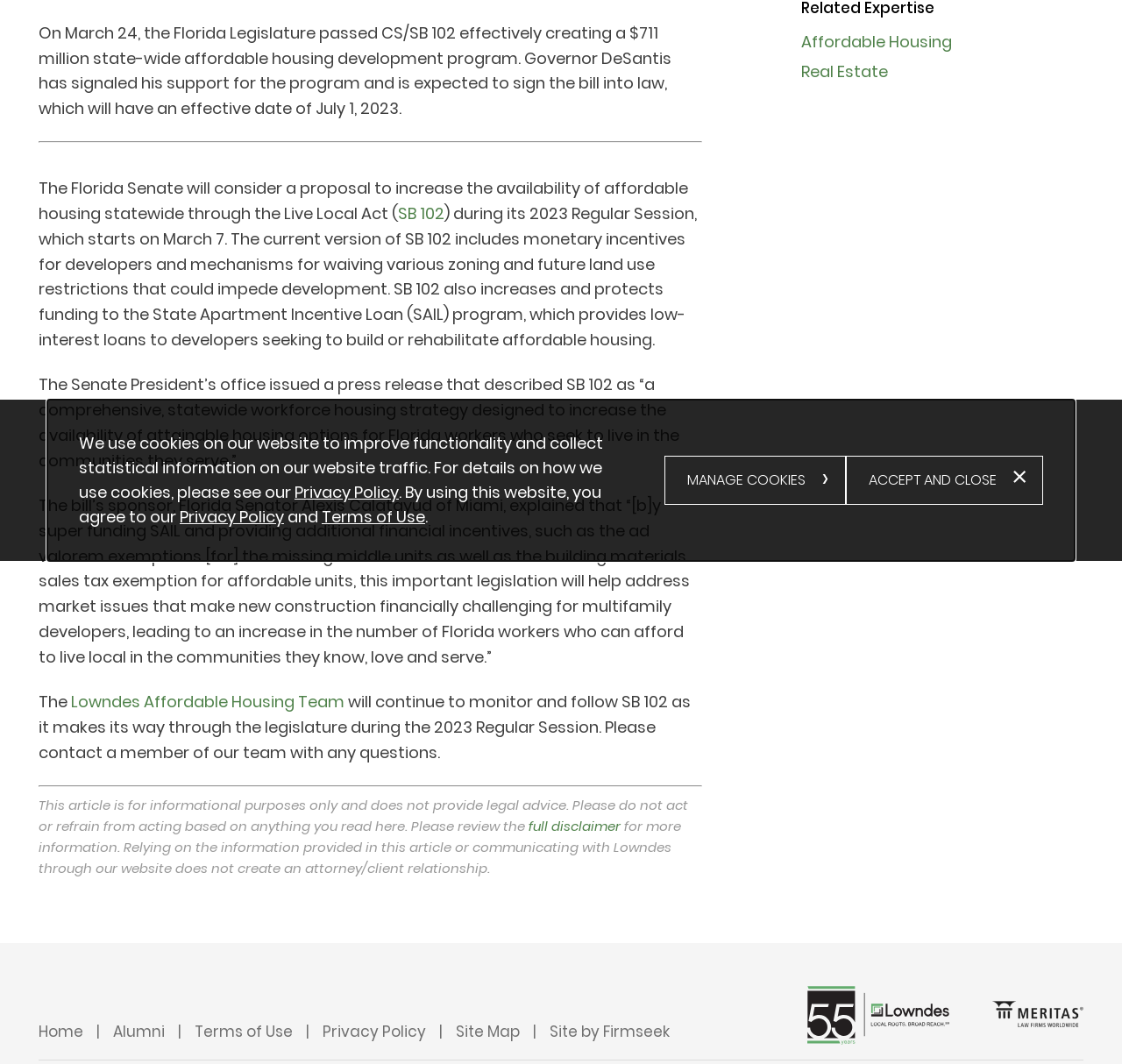Using the given description, provide the bounding box coordinates formatted as (top-left x, top-left y, bottom-right x, bottom-right y), with all values being floating point numbers between 0 and 1. Description: Privacy Policy

[0.262, 0.452, 0.355, 0.473]